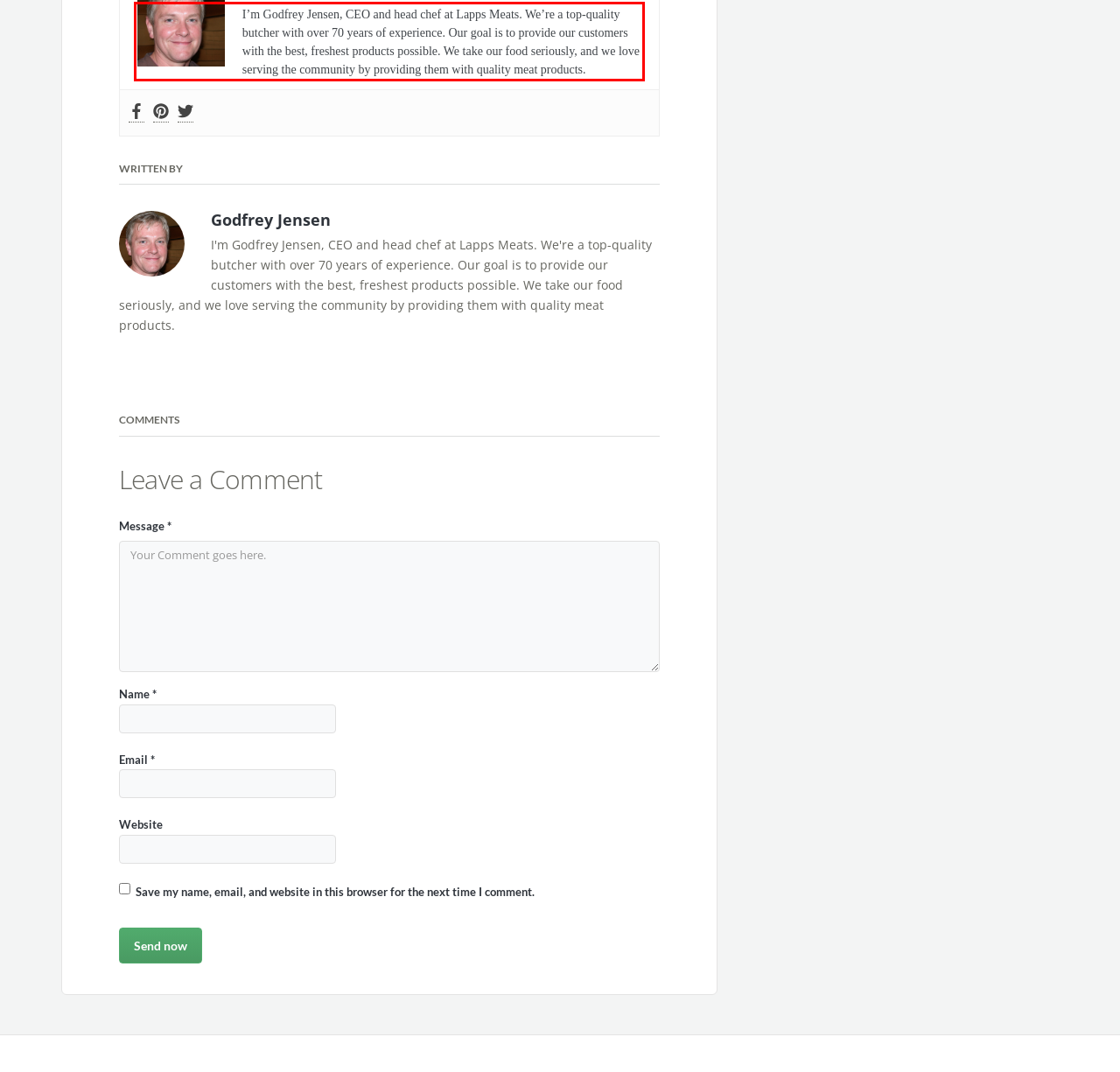Please identify and extract the text content from the UI element encased in a red bounding box on the provided webpage screenshot.

I’m Godfrey Jensen, CEO and head chef at Lapps Meats. We’re a top-quality butcher with over 70 years of experience. Our goal is to provide our customers with the best, freshest products possible. We take our food seriously, and we love serving the community by providing them with quality meat products.